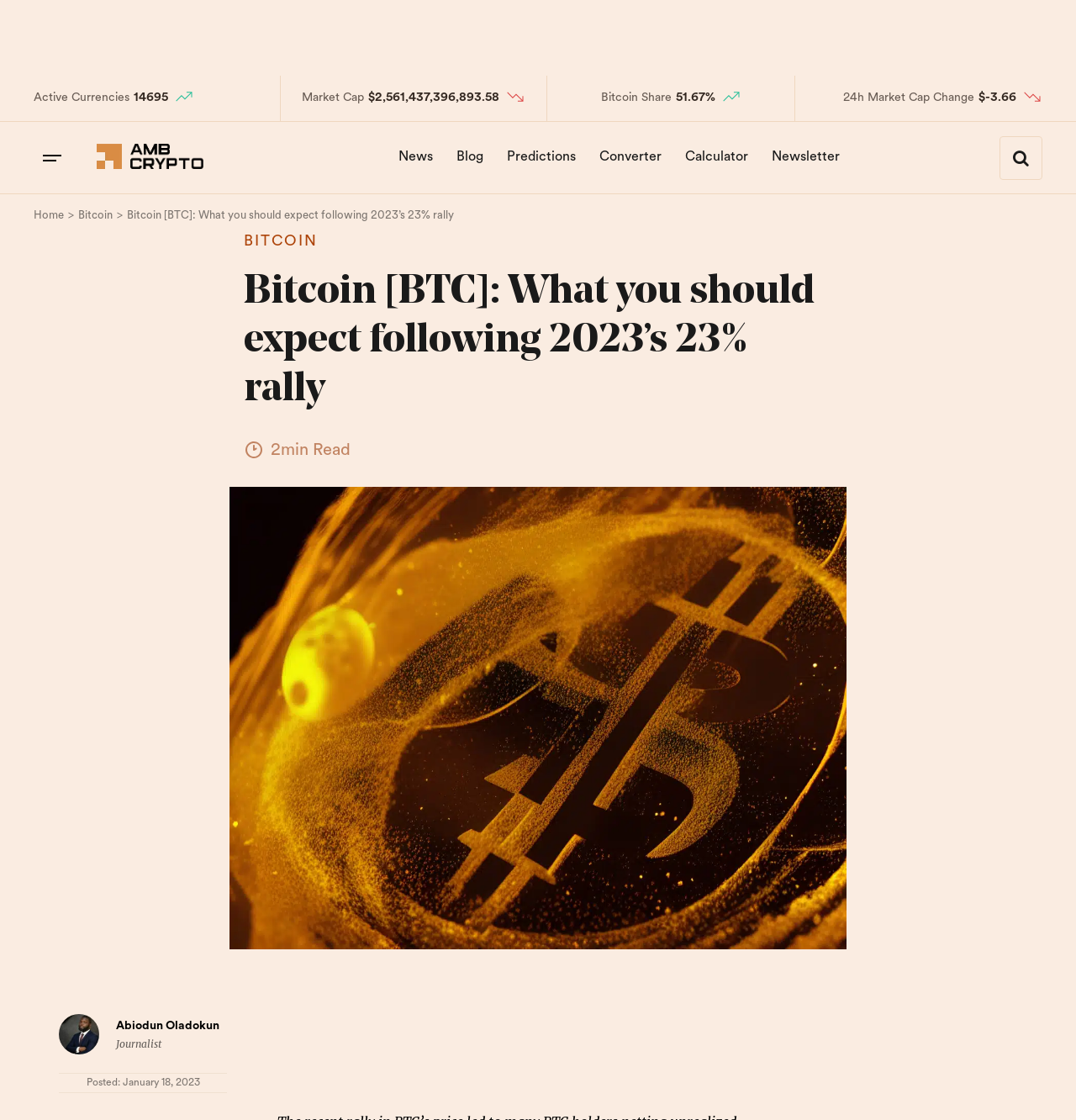What is the 24-hour market capitalization change of Bitcoin?
Using the screenshot, give a one-word or short phrase answer.

-$3.66